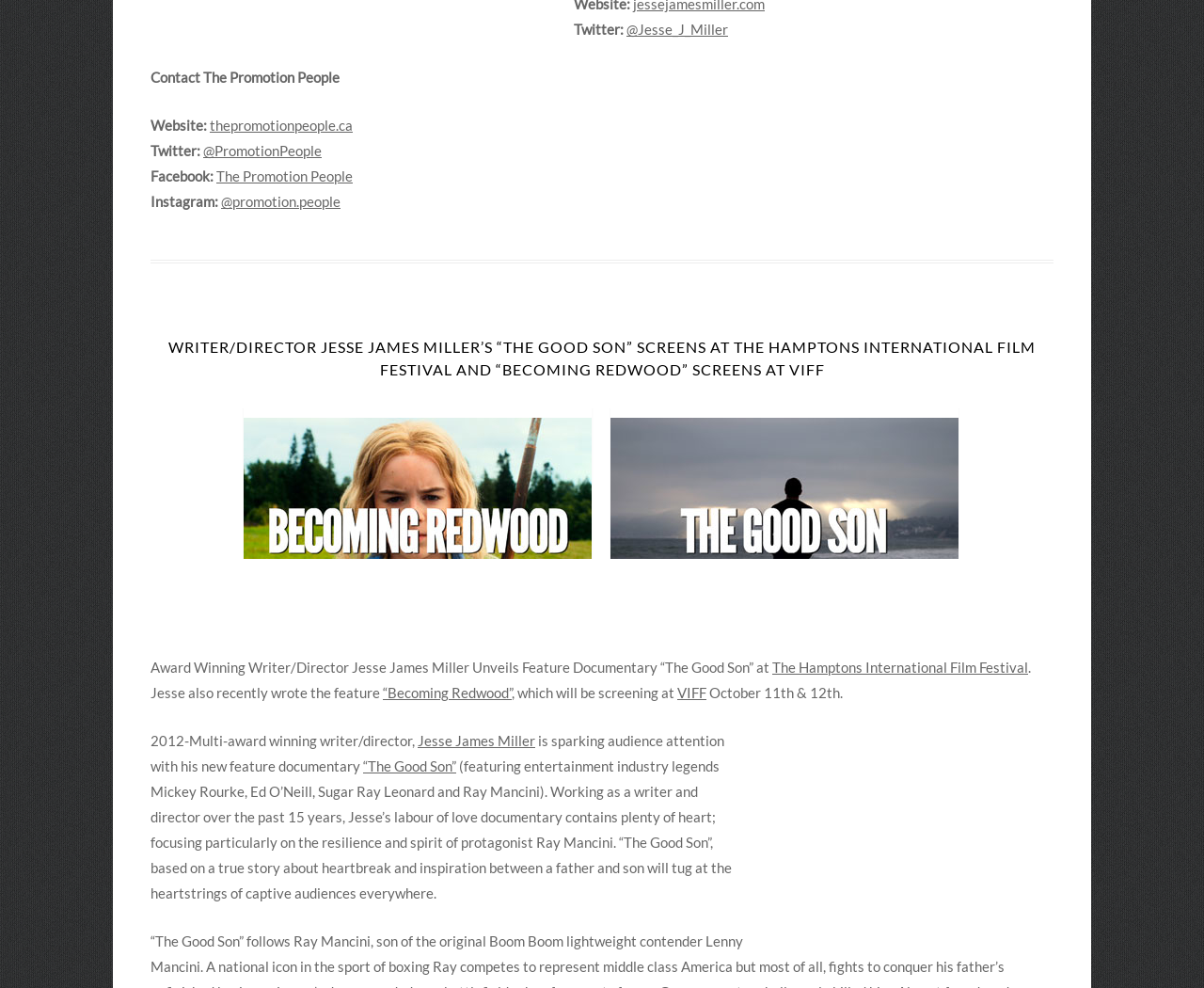Given the element description The Hamptons International Film Festival, predict the bounding box coordinates for the UI element in the webpage screenshot. The format should be (top-left x, top-left y, bottom-right x, bottom-right y), and the values should be between 0 and 1.

[0.641, 0.667, 0.854, 0.684]